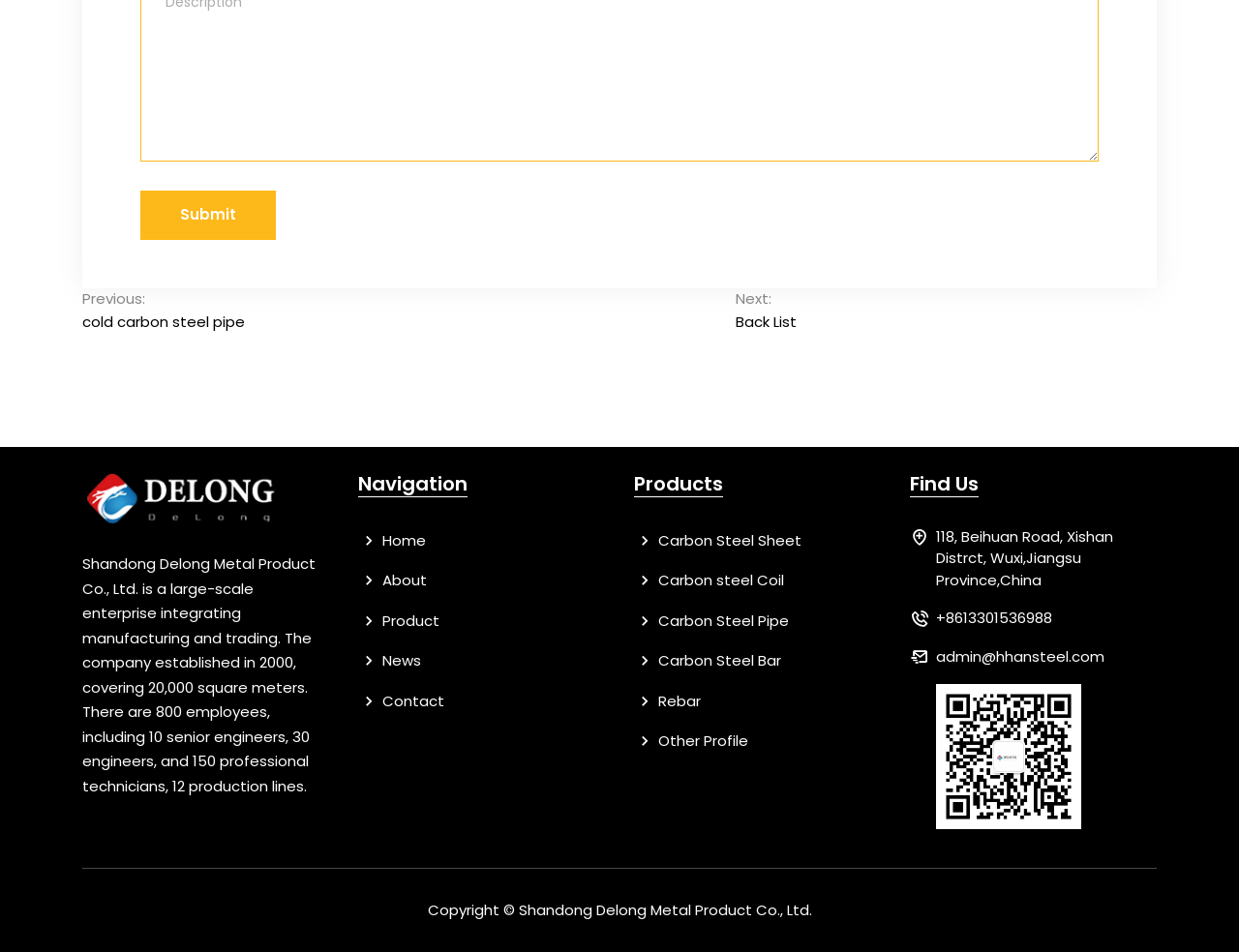What is the company name?
Look at the screenshot and respond with one word or a short phrase.

Shandong Delong Metal Product Co., Ltd.